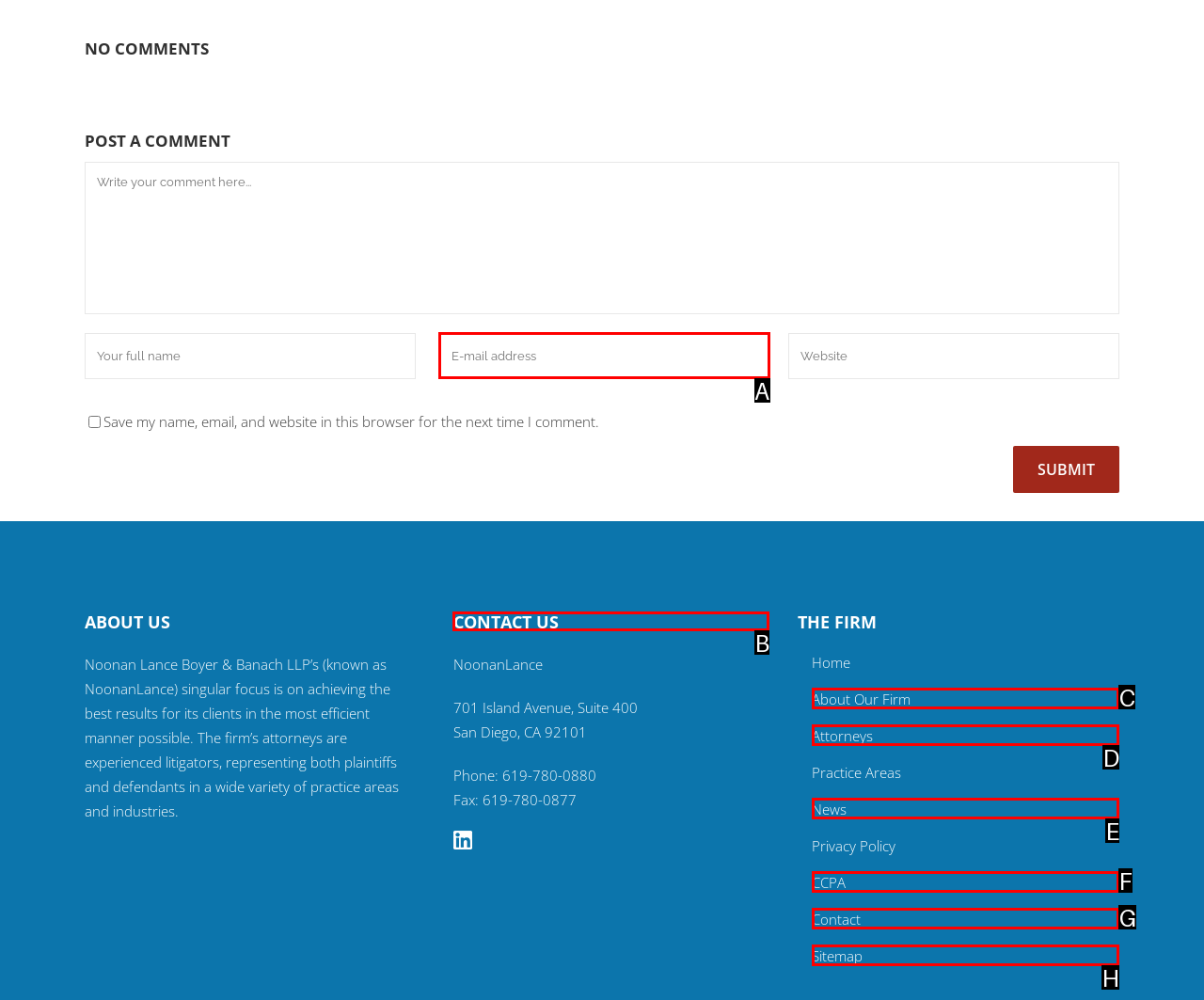Identify the correct lettered option to click in order to perform this task: Click on THE INTERNATIONAL EDVARD GRIEG SOCIETY link. Respond with the letter.

None